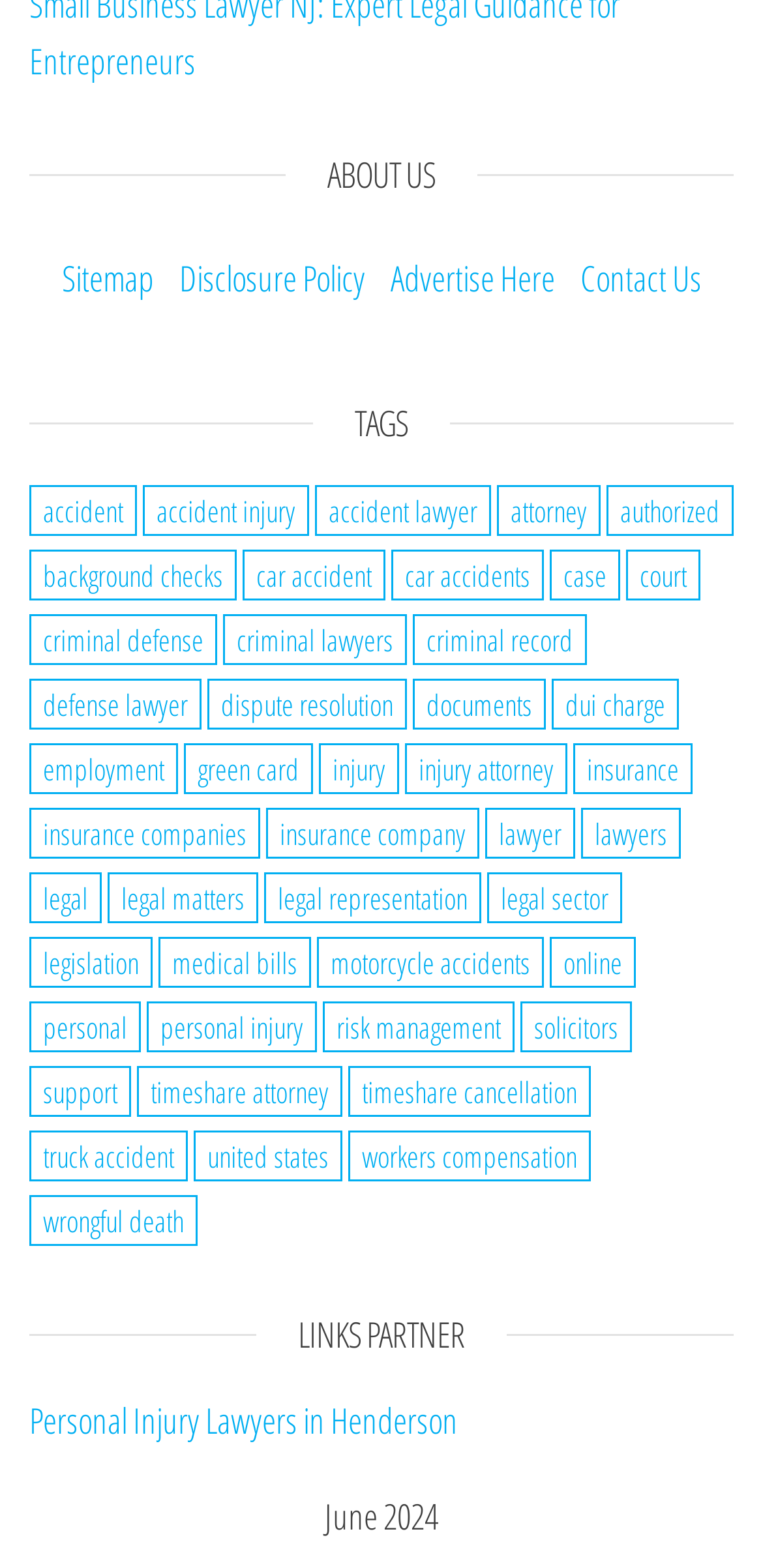Please indicate the bounding box coordinates of the element's region to be clicked to achieve the instruction: "Explore 'TAGS'". Provide the coordinates as four float numbers between 0 and 1, i.e., [left, top, right, bottom].

[0.411, 0.245, 0.589, 0.295]